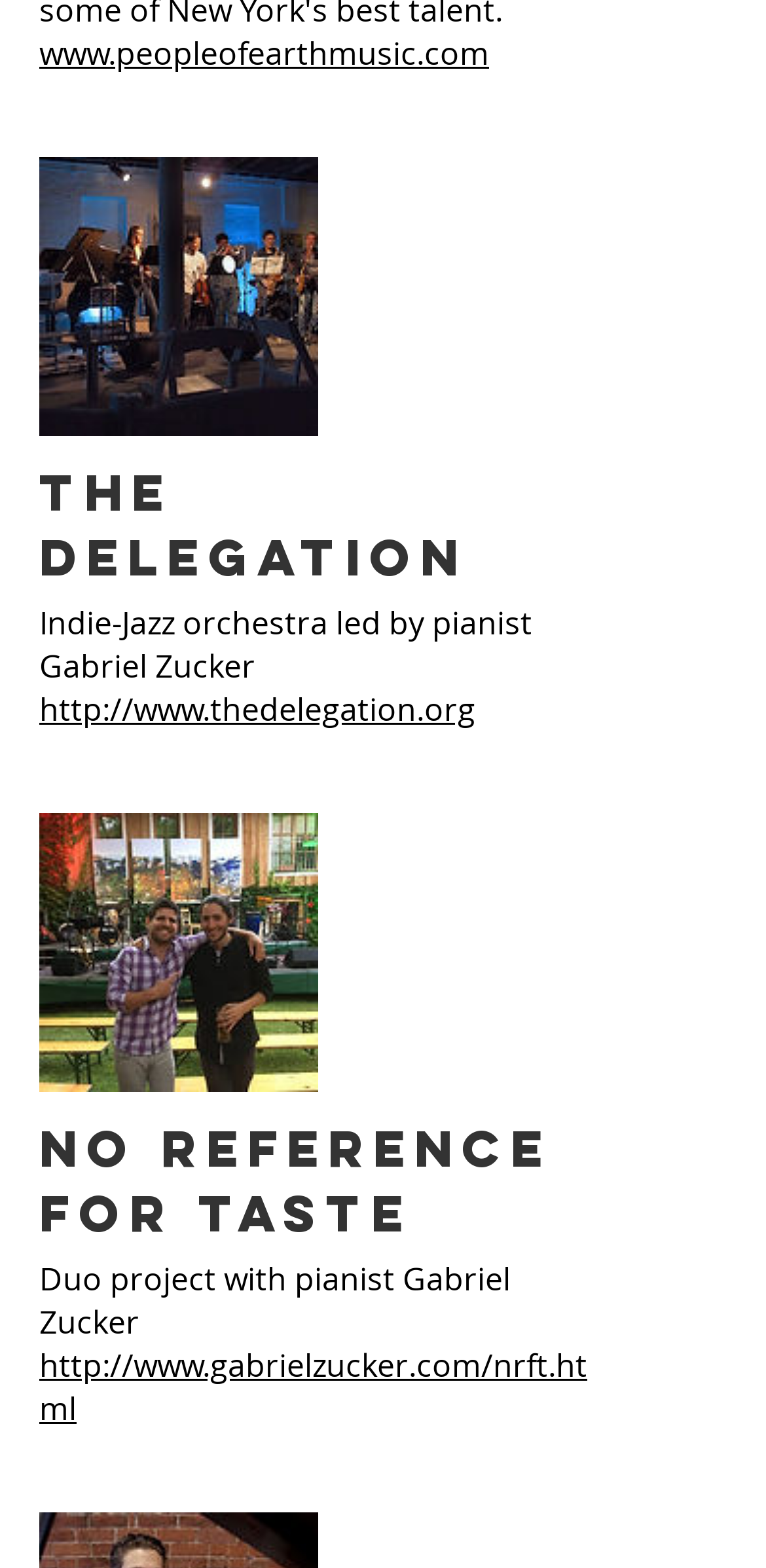Who is the leader of the indie-jazz orchestra?
Please answer the question with a detailed response using the information from the screenshot.

The answer can be found in the StaticText element with the text 'Indie-Jazz orchestra led by pianist Gabriel Zucker' which indicates that Gabriel Zucker is the leader of the orchestra.